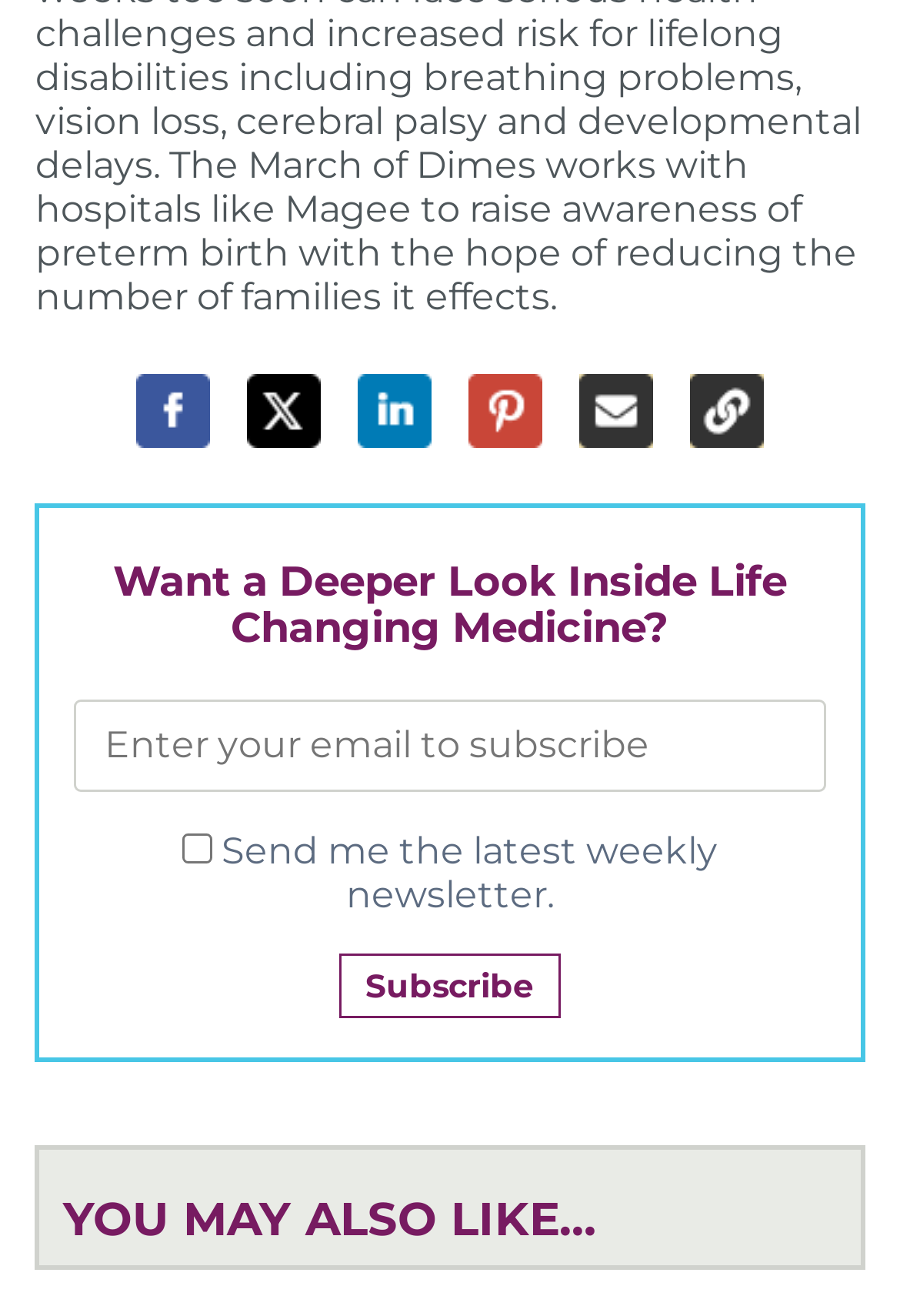Use the details in the image to answer the question thoroughly: 
What social media platforms are listed?

I looked at the top section of the webpage and saw a series of links with images, which are commonly used to represent social media platforms. The text associated with these links are 'Facebook', 'X (formerly Twitter)', 'LinkedIn', and 'Pinterest'.